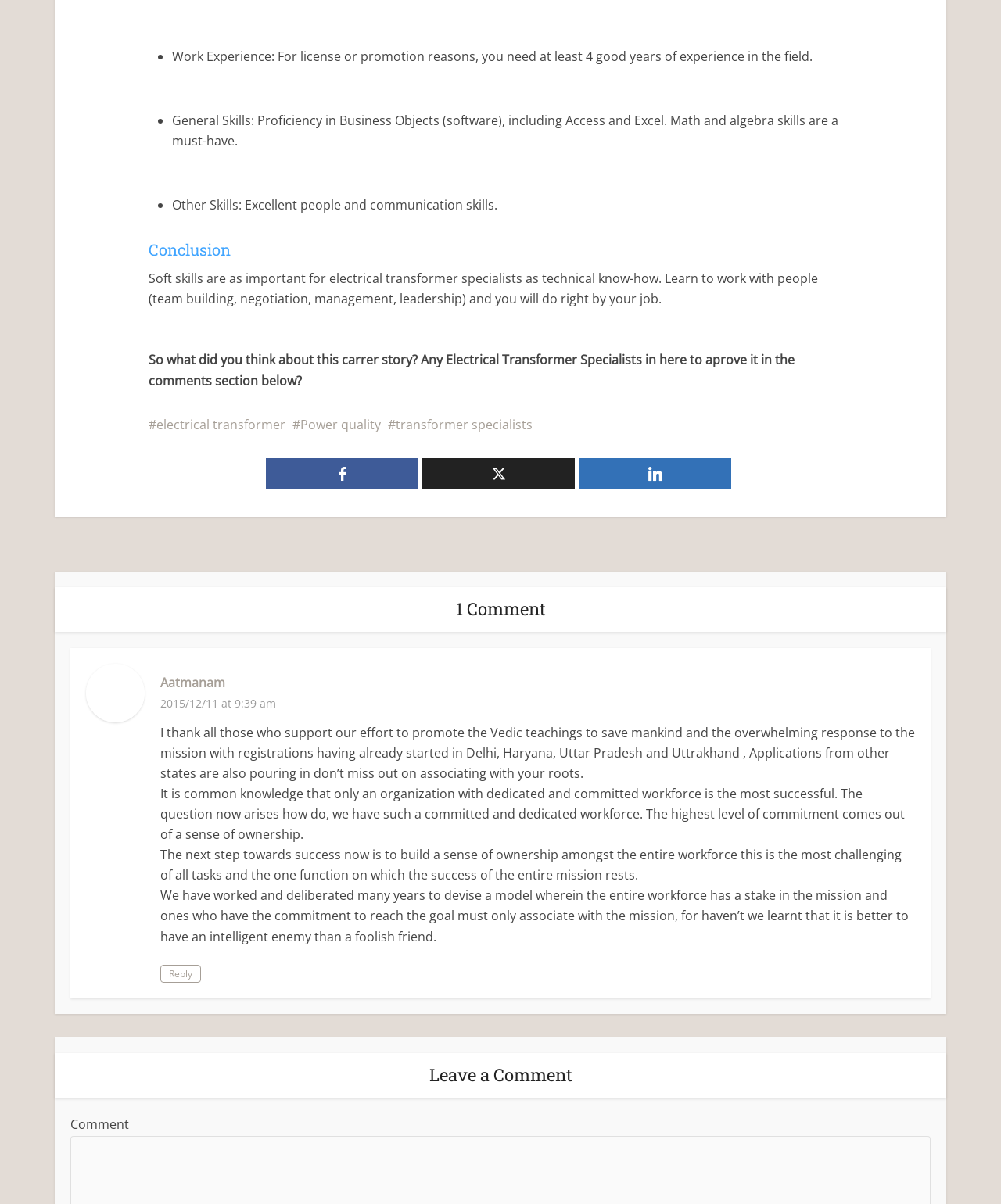Refer to the screenshot and answer the following question in detail:
How many comments are there on this webpage?

The webpage has a heading '1 Comment' which indicates that there is only one comment on this webpage.